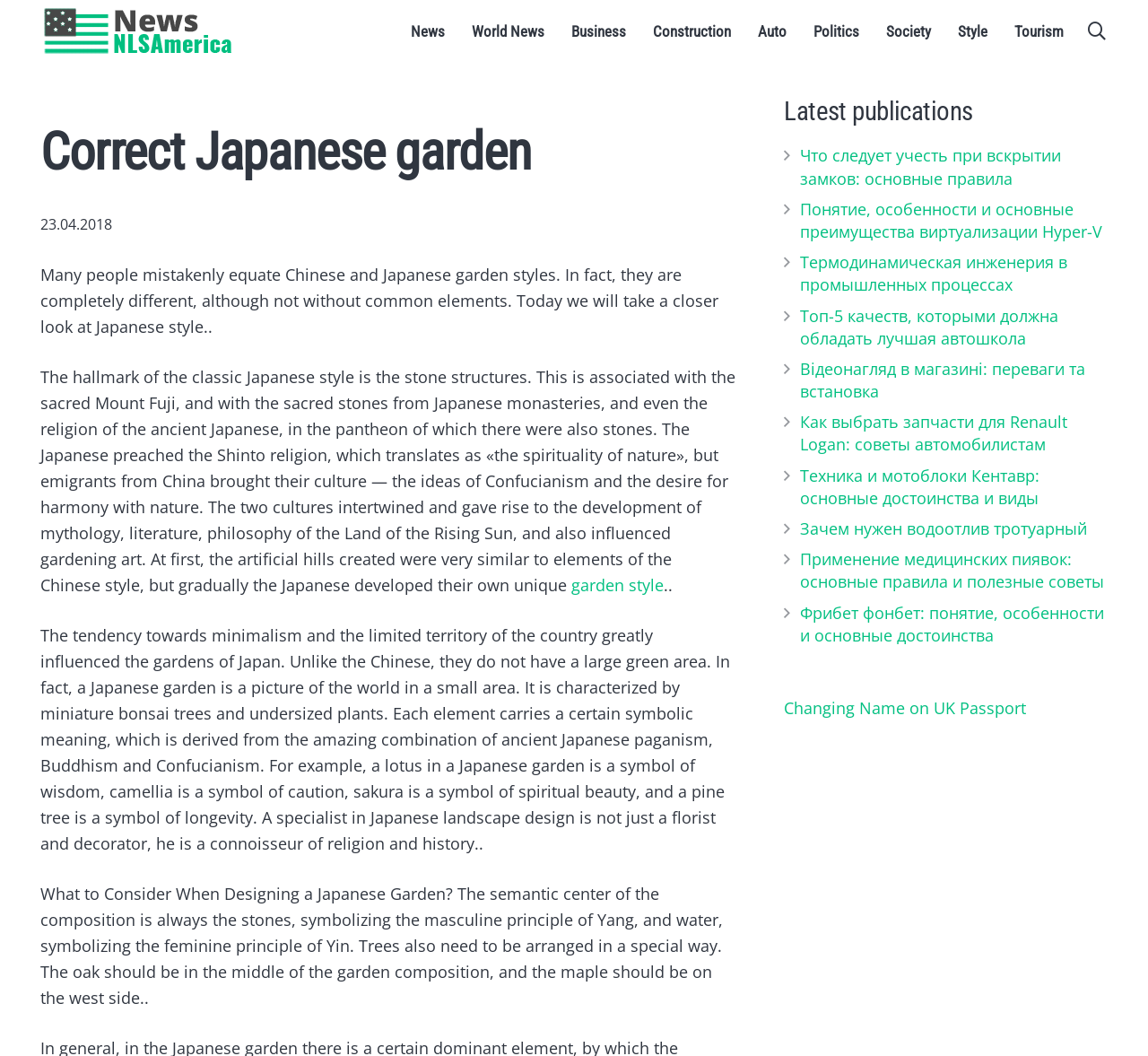Give a one-word or short phrase answer to this question: 
What is the principle of arranging trees in a Japanese garden?

Special way